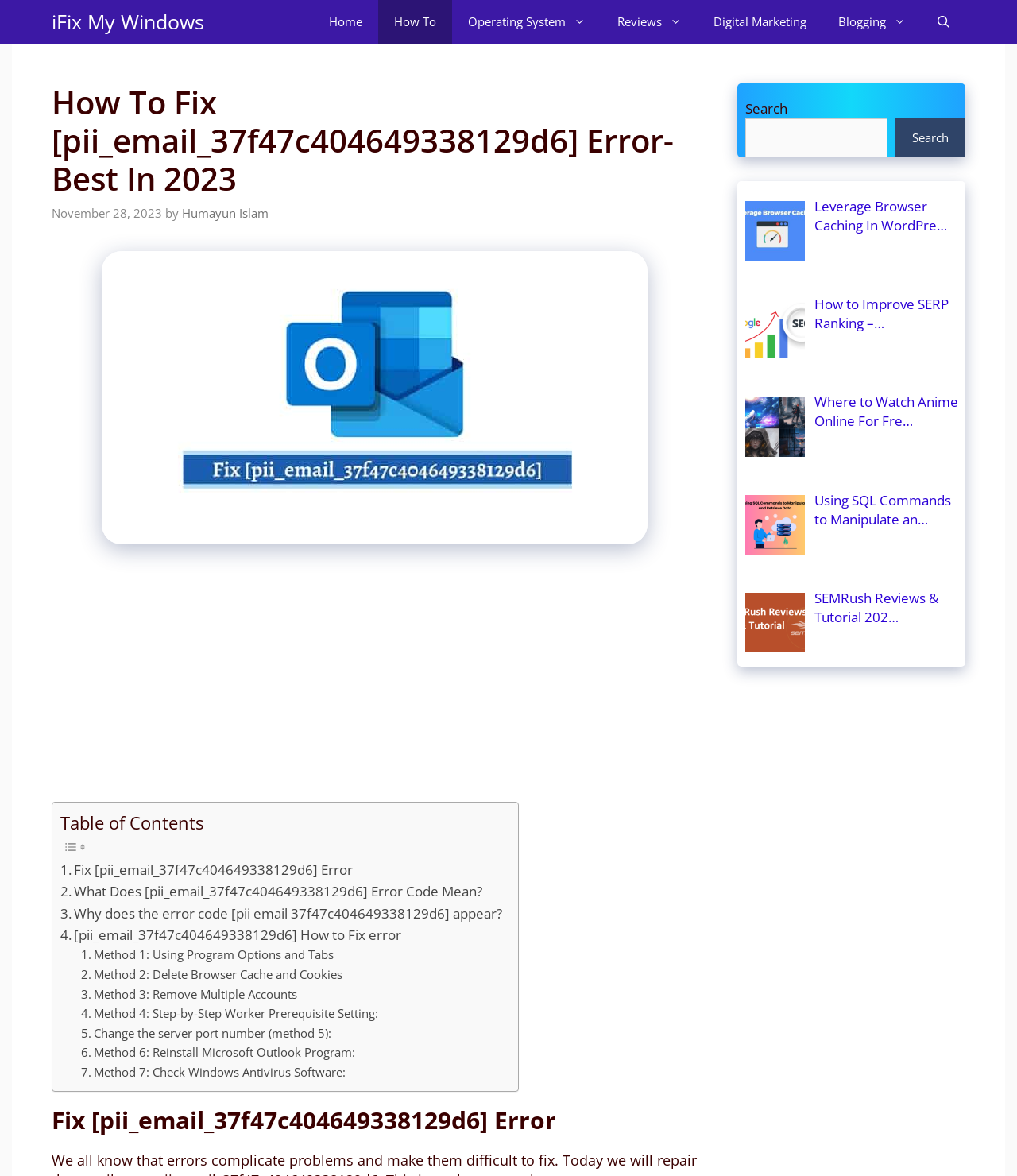Given the description of the UI element: "Search", predict the bounding box coordinates in the form of [left, top, right, bottom], with each value being a float between 0 and 1.

[0.88, 0.101, 0.949, 0.134]